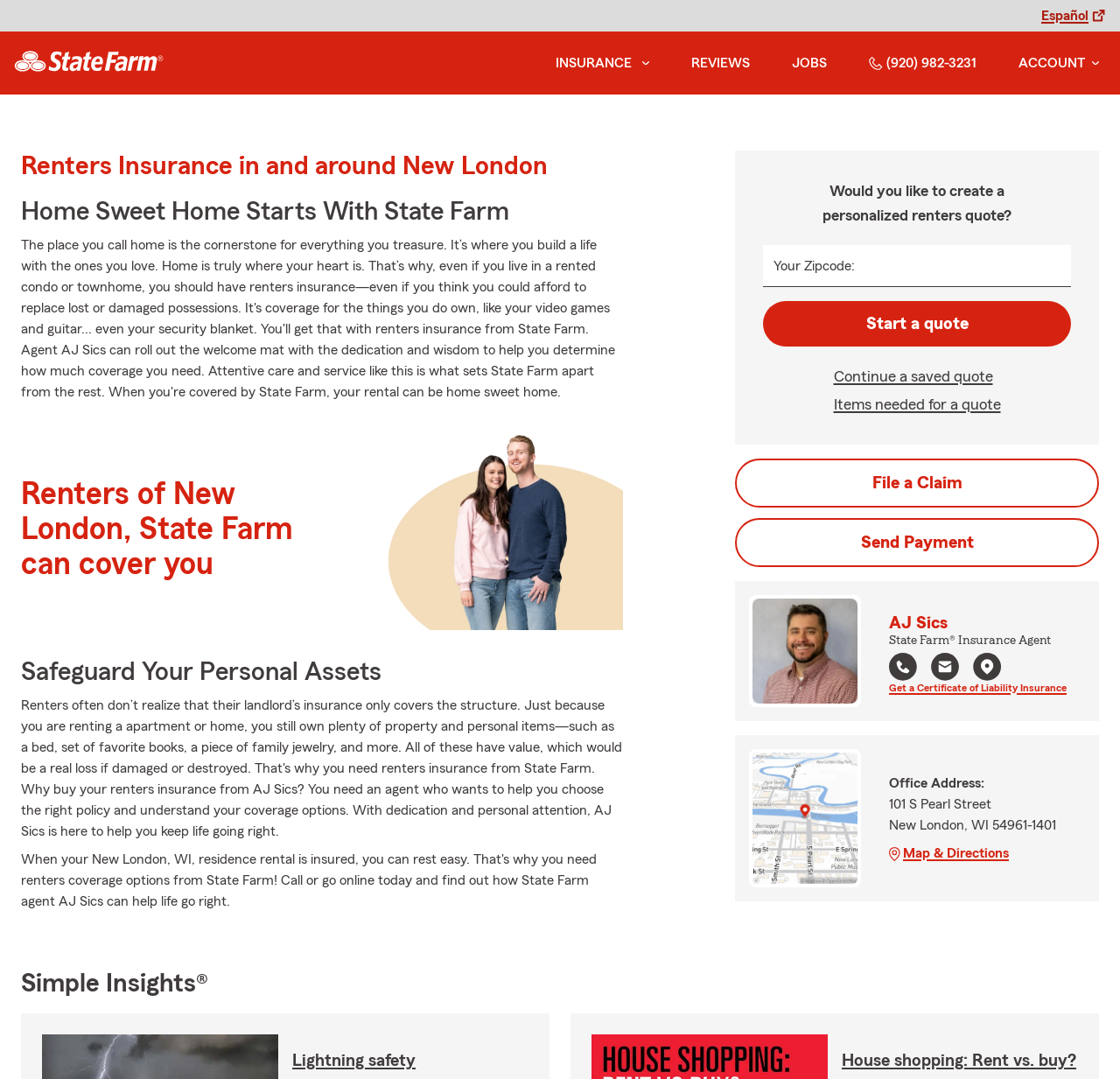Identify the bounding box coordinates of the area you need to click to perform the following instruction: "Start a quote".

[0.681, 0.279, 0.956, 0.321]